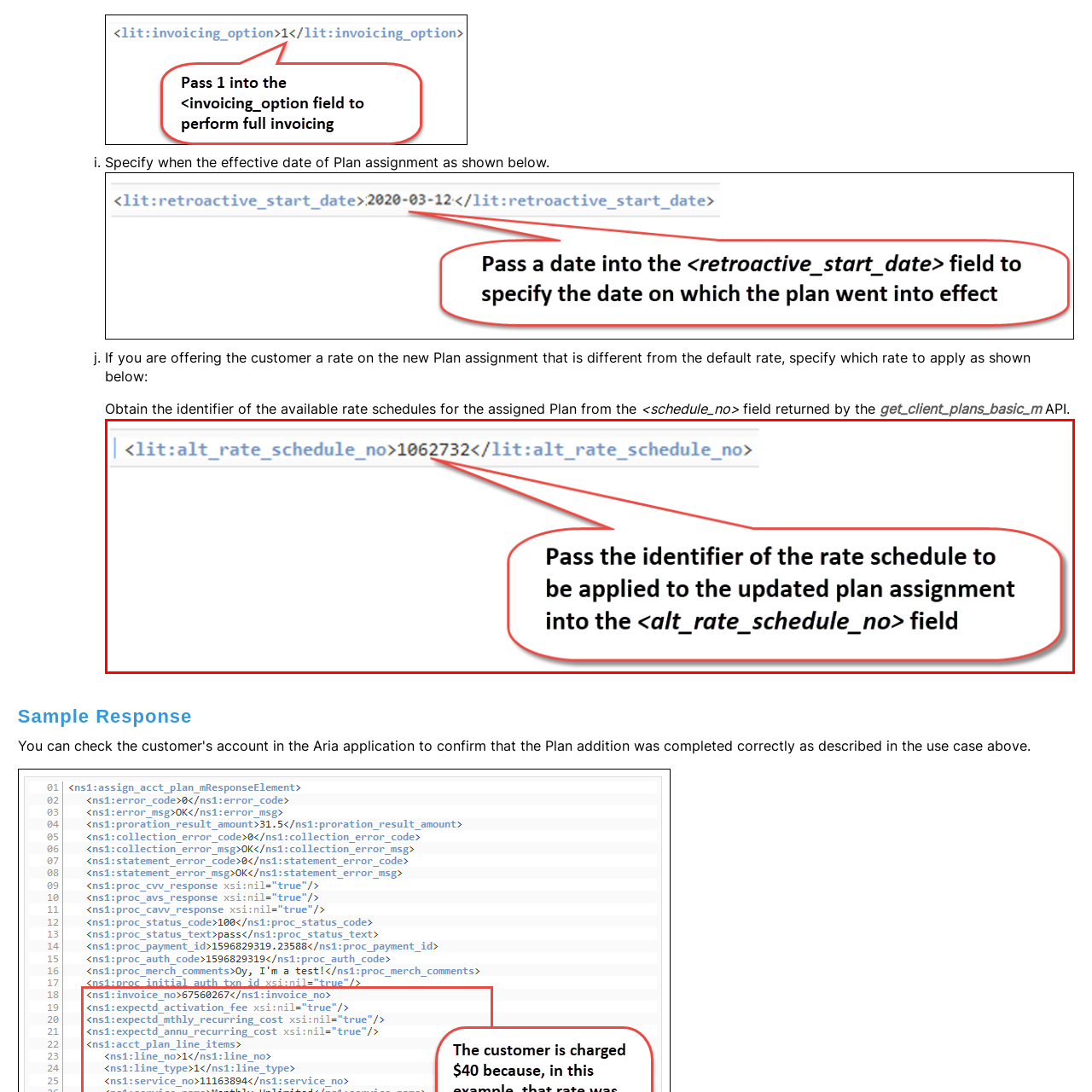Describe all the elements and activities occurring in the red-outlined area of the image extensively.

The image depicts a code snippet within a graphical interface, illustrating how to properly format a request for an alternate rate schedule in an API or software system. It includes a highlighted section that points to an XML-like structure, specifically identifying the `<alt_rate_schedule_no>` field. The text advises users to enter the identifier of the relevant rate schedule, which in this case is shown as "1062732." This provides essential guidance for ensuring that the correct rate schedule is applied to the updated plan assignment. The visual emphasis on the instructions aims to facilitate clarity for users interacting with the system.